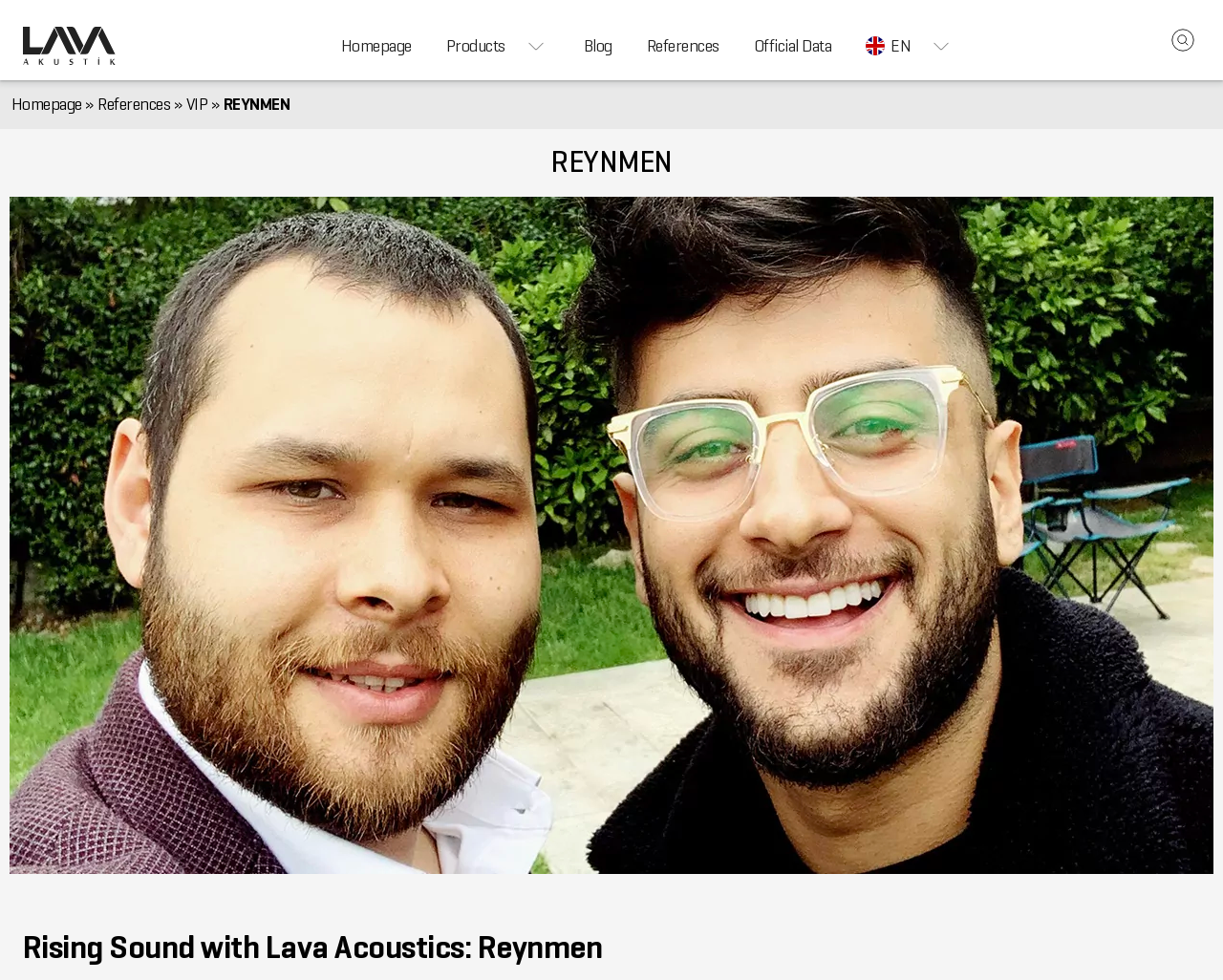Bounding box coordinates are specified in the format (top-left x, top-left y, bottom-right x, bottom-right y). All values are floating point numbers bounded between 0 and 1. Please provide the bounding box coordinate of the region this sentence describes: Official Data

[0.602, 0.012, 0.694, 0.082]